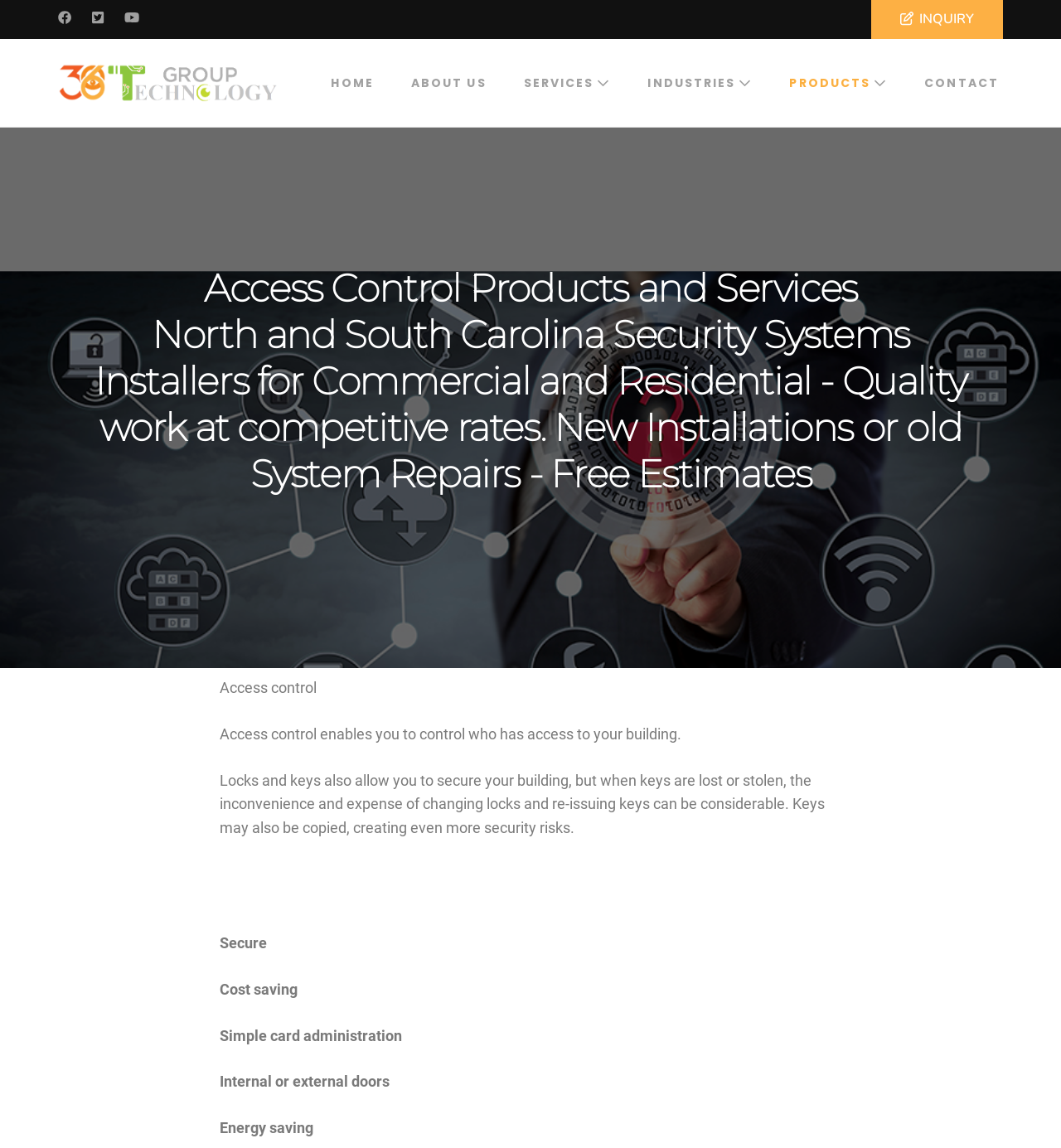Please identify the bounding box coordinates of the area I need to click to accomplish the following instruction: "Visit the 'HOME' page".

[0.308, 0.064, 0.356, 0.08]